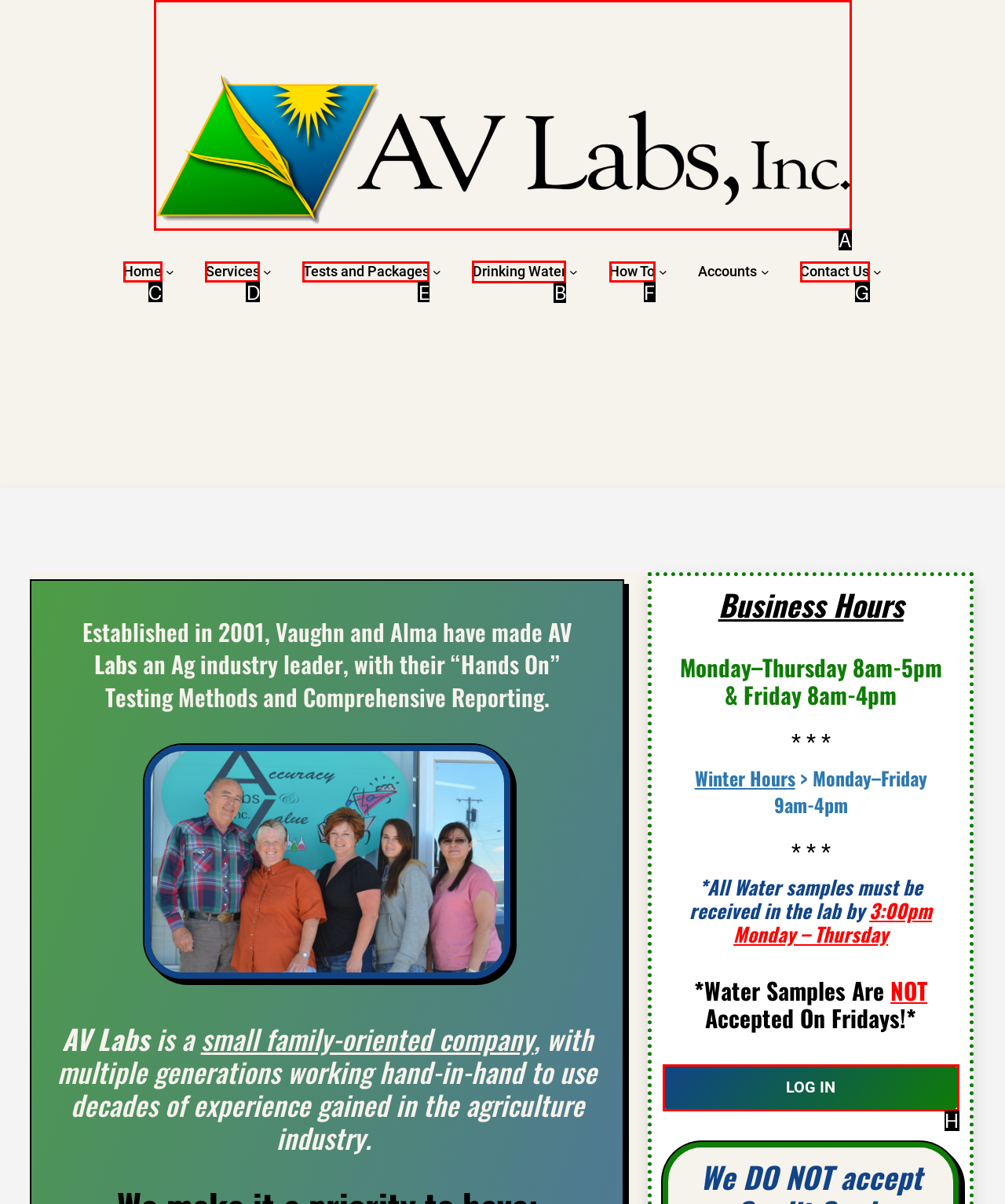For the instruction: View the Drinking Water page, determine the appropriate UI element to click from the given options. Respond with the letter corresponding to the correct choice.

B